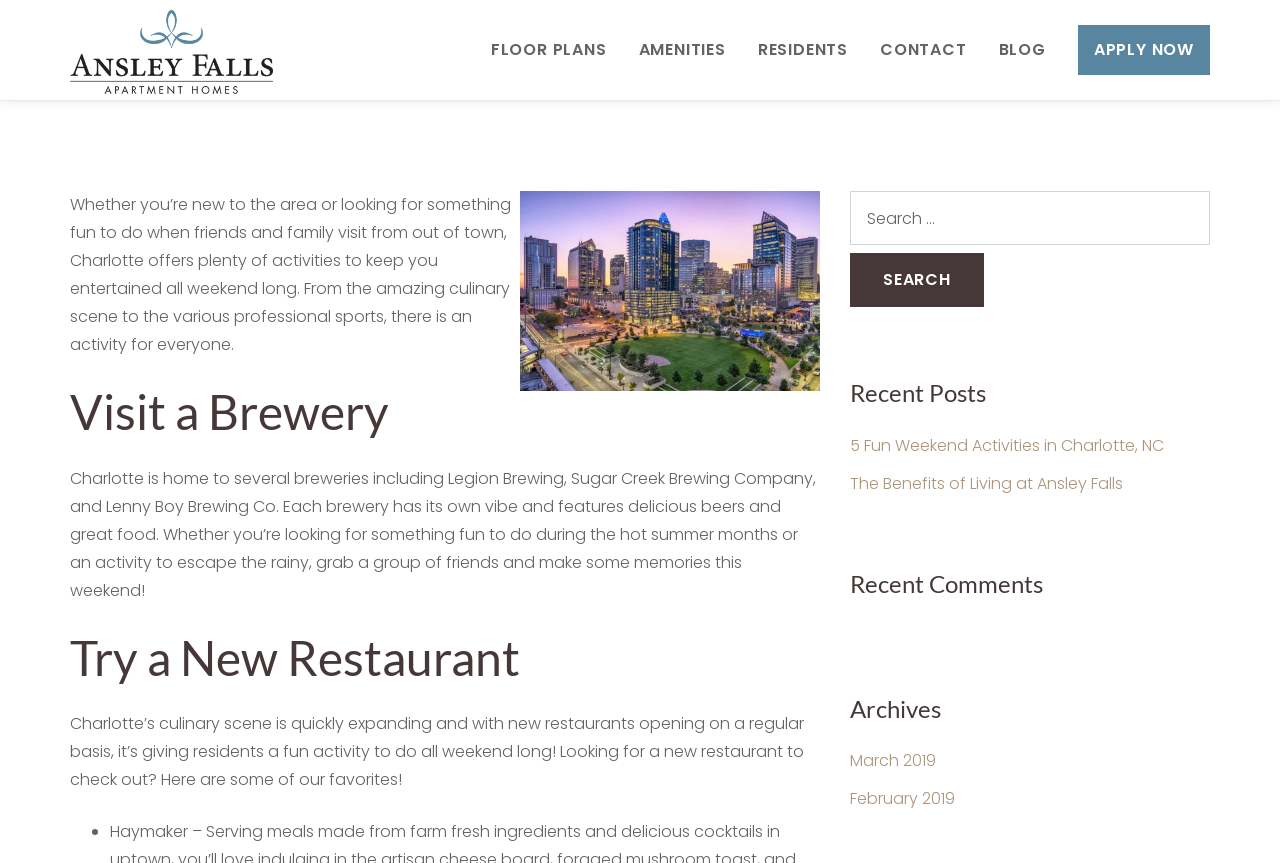Please identify the bounding box coordinates for the region that you need to click to follow this instruction: "Apply now".

[0.842, 0.029, 0.945, 0.087]